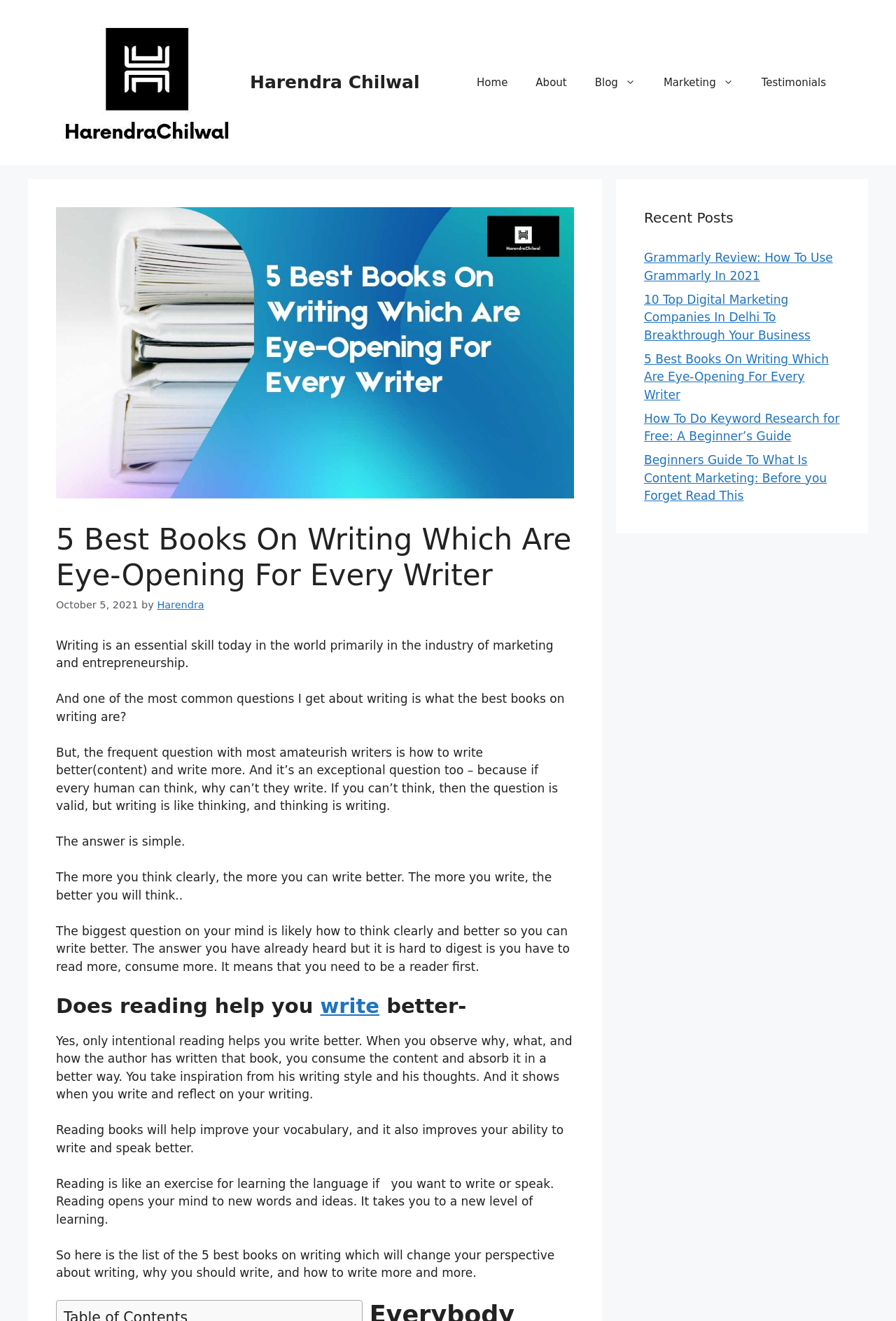Locate and generate the text content of the webpage's heading.

5 Best Books On Writing Which Are Eye-Opening For Every Writer